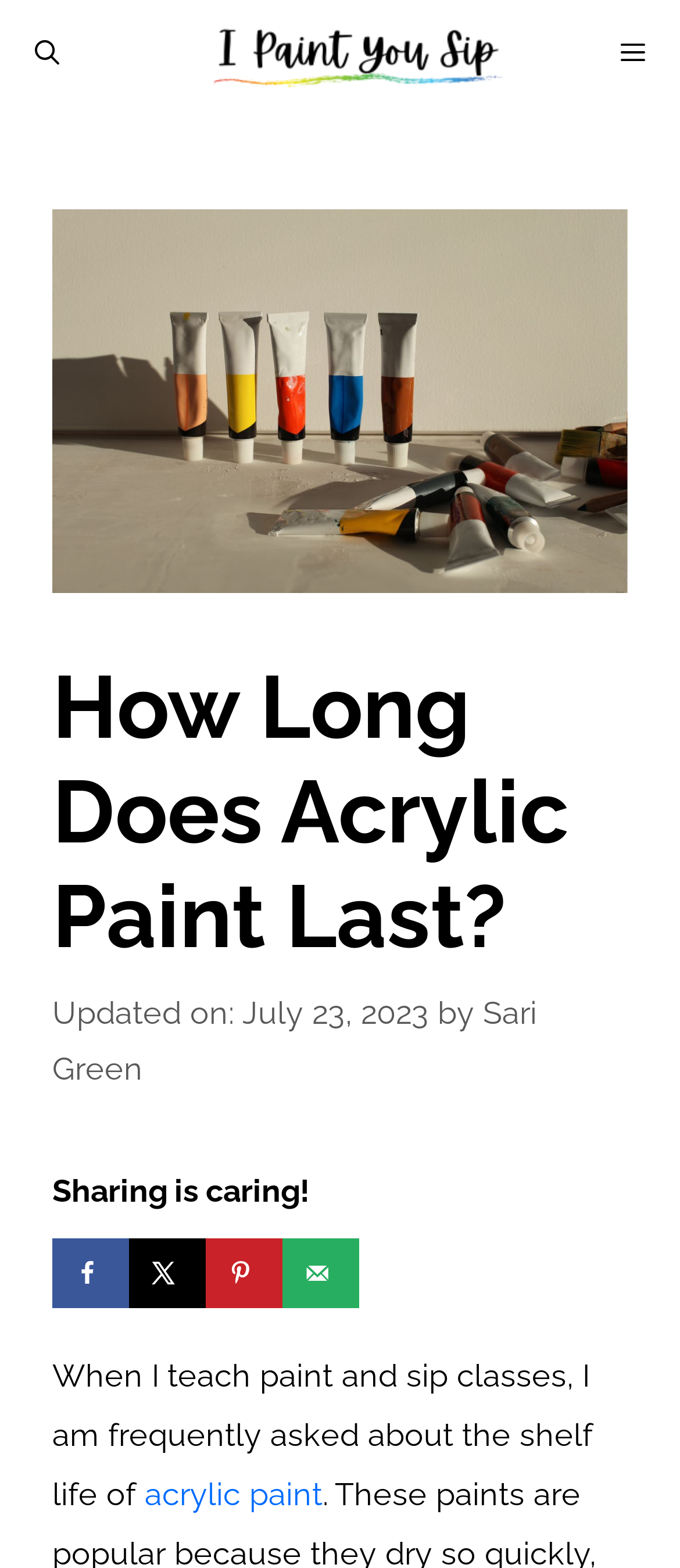Determine the bounding box coordinates for the area that needs to be clicked to fulfill this task: "Visit the 'I Paint You Sip' website". The coordinates must be given as four float numbers between 0 and 1, i.e., [left, top, right, bottom].

[0.312, 0.0, 0.739, 0.067]